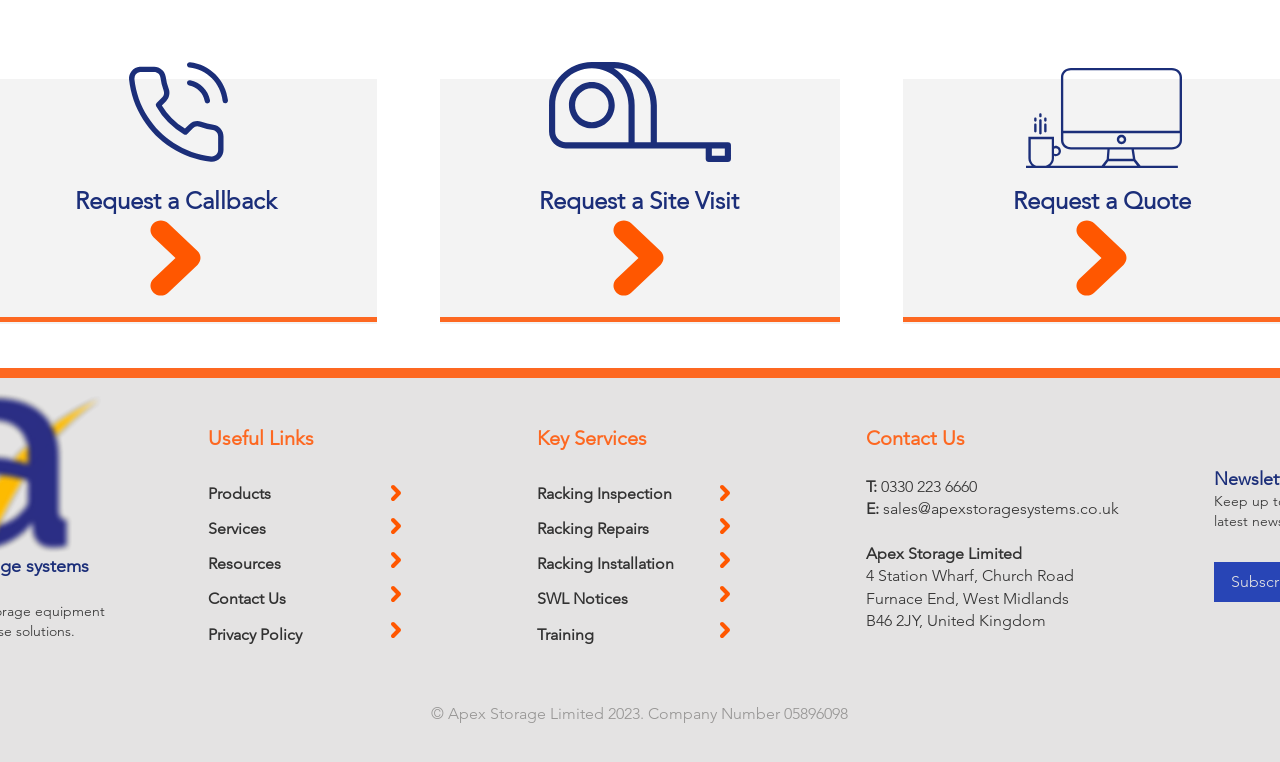Give a concise answer using one word or a phrase to the following question:
What is the company's registration number?

05896098